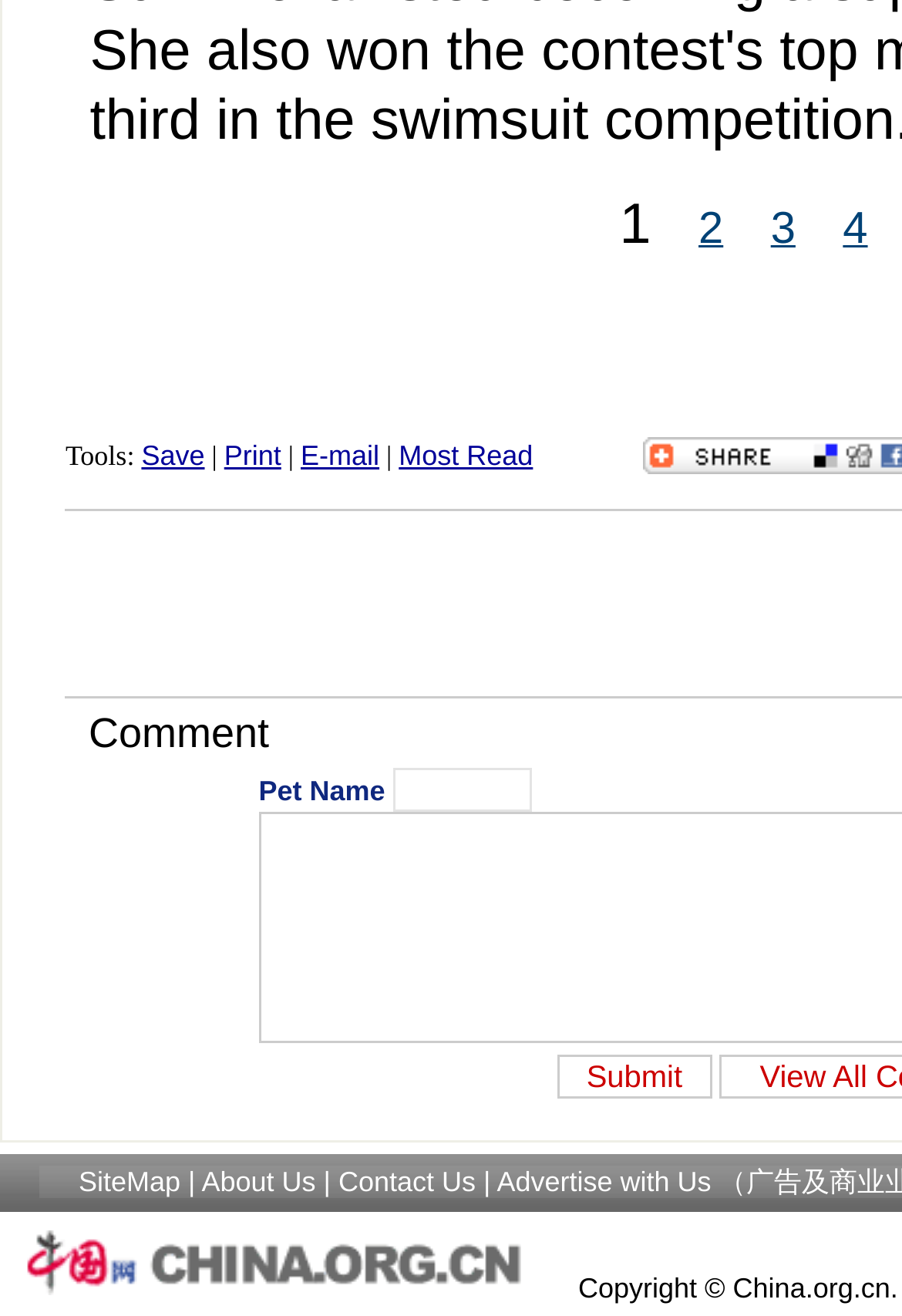Please determine the bounding box coordinates of the section I need to click to accomplish this instruction: "Click on Submit".

[0.617, 0.802, 0.789, 0.836]